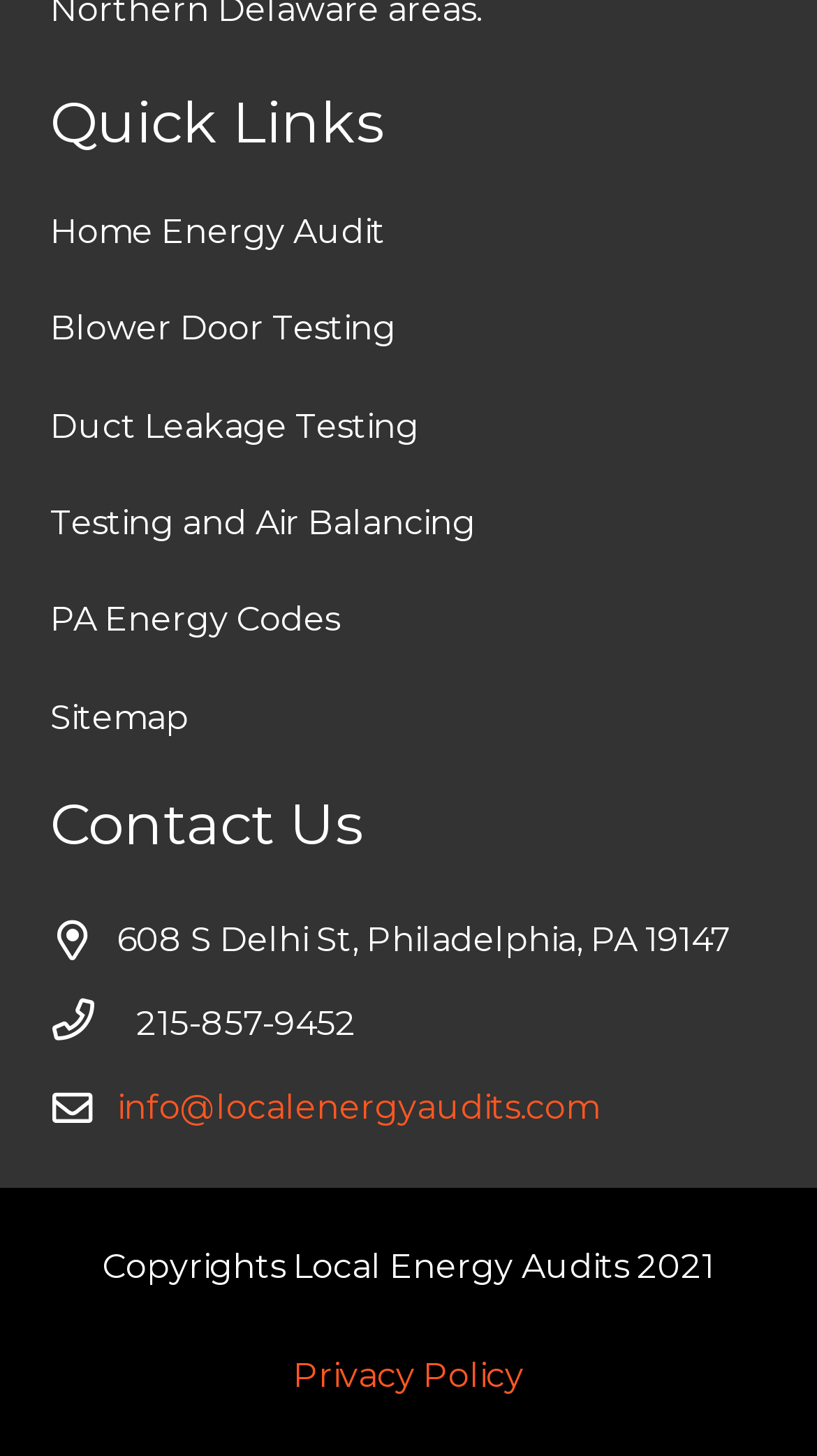Using the format (top-left x, top-left y, bottom-right x, bottom-right y), and given the element description, identify the bounding box coordinates within the screenshot: PA Energy Codes

[0.062, 0.412, 0.415, 0.439]